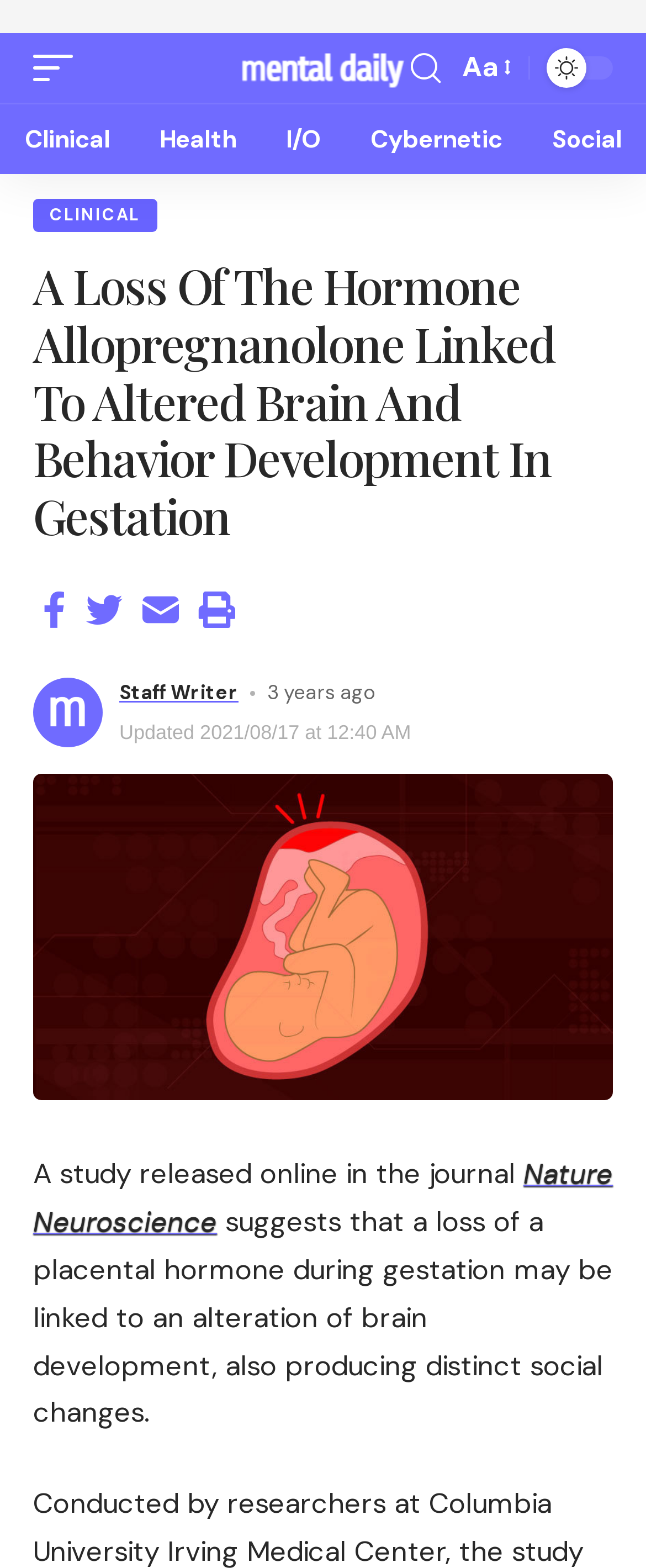Point out the bounding box coordinates of the section to click in order to follow this instruction: "View the Clinical page".

[0.0, 0.41, 0.209, 0.454]